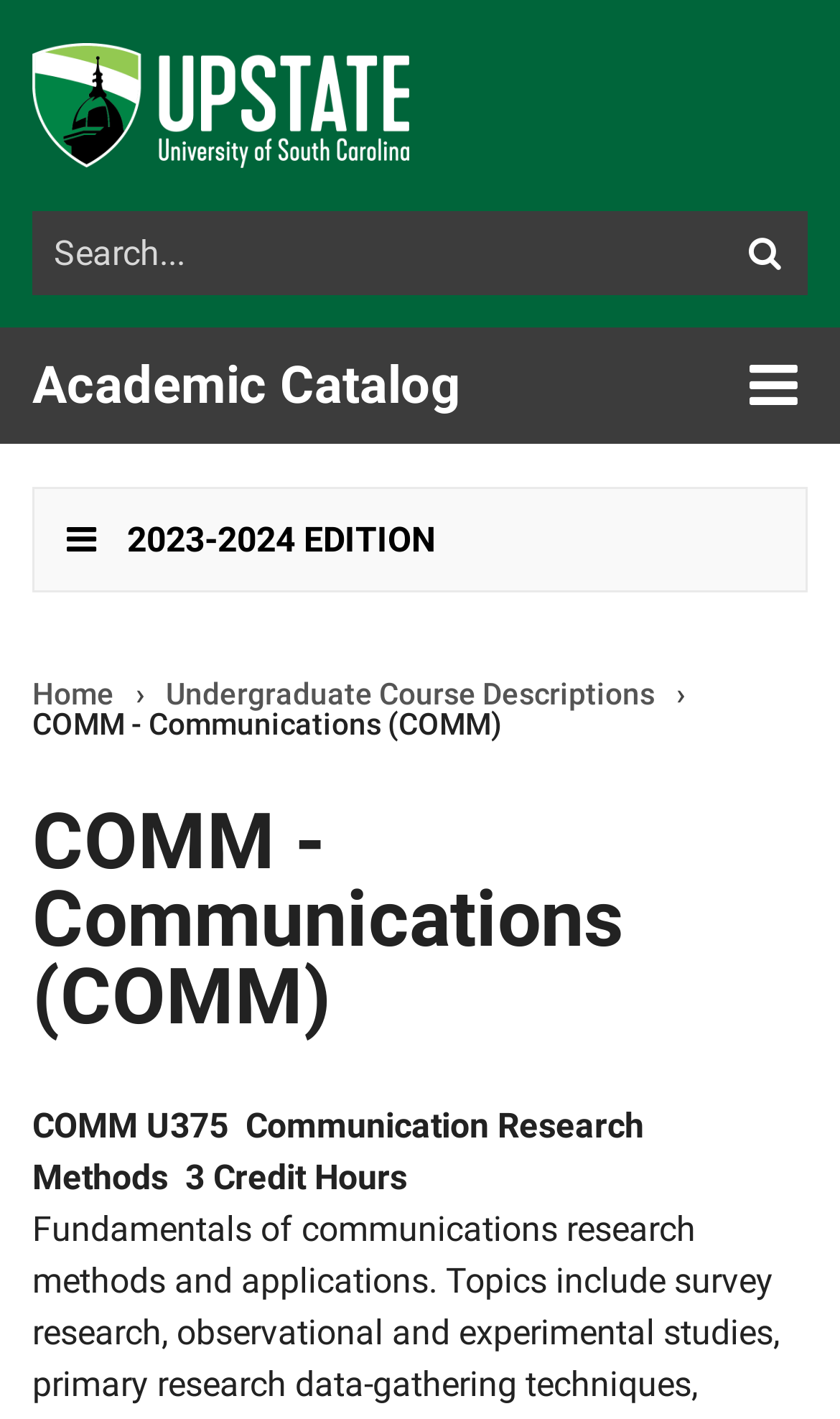Could you determine the bounding box coordinates of the clickable element to complete the instruction: "Toggle menu"? Provide the coordinates as four float numbers between 0 and 1, i.e., [left, top, right, bottom].

[0.854, 0.237, 0.987, 0.306]